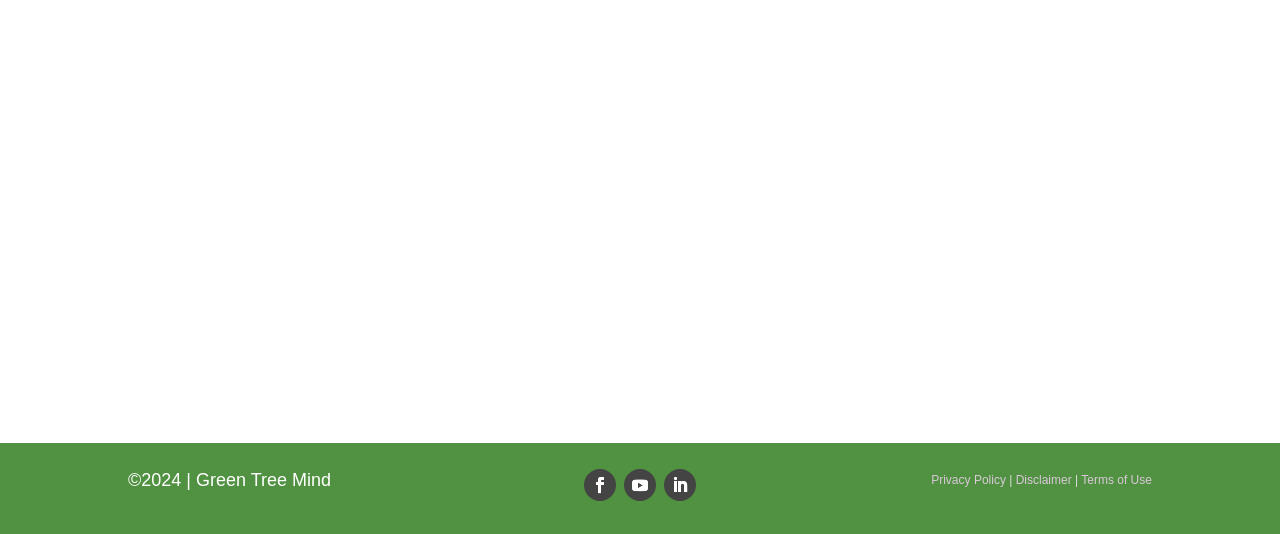Use a single word or phrase to answer the question:
What is the quote at the top of the page?

“We don’t have to do all of it alone. We were never meant to.”